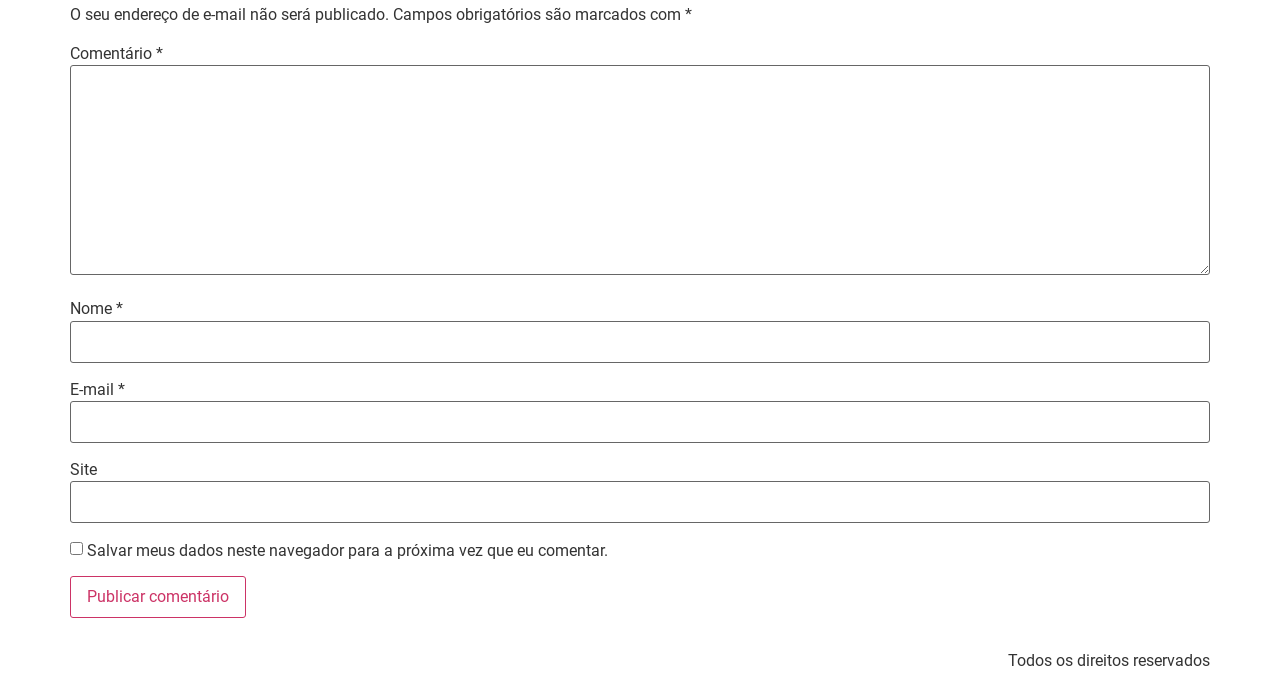Use a single word or phrase to answer the question: 
Can users save their data for future comments?

Yes